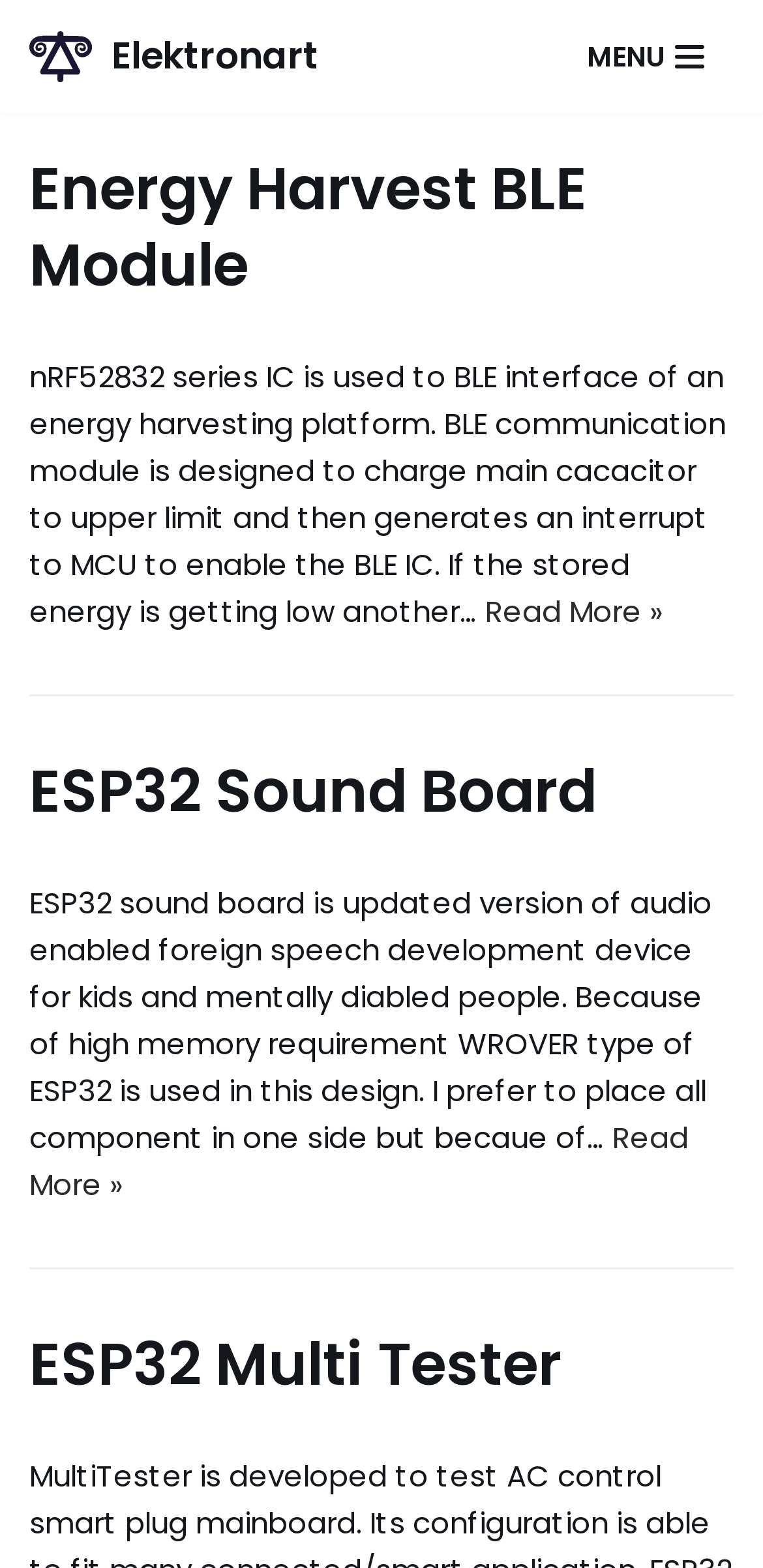Identify and provide the bounding box coordinates of the UI element described: "Subscribe". The coordinates should be formatted as [left, top, right, bottom], with each number being a float between 0 and 1.

None